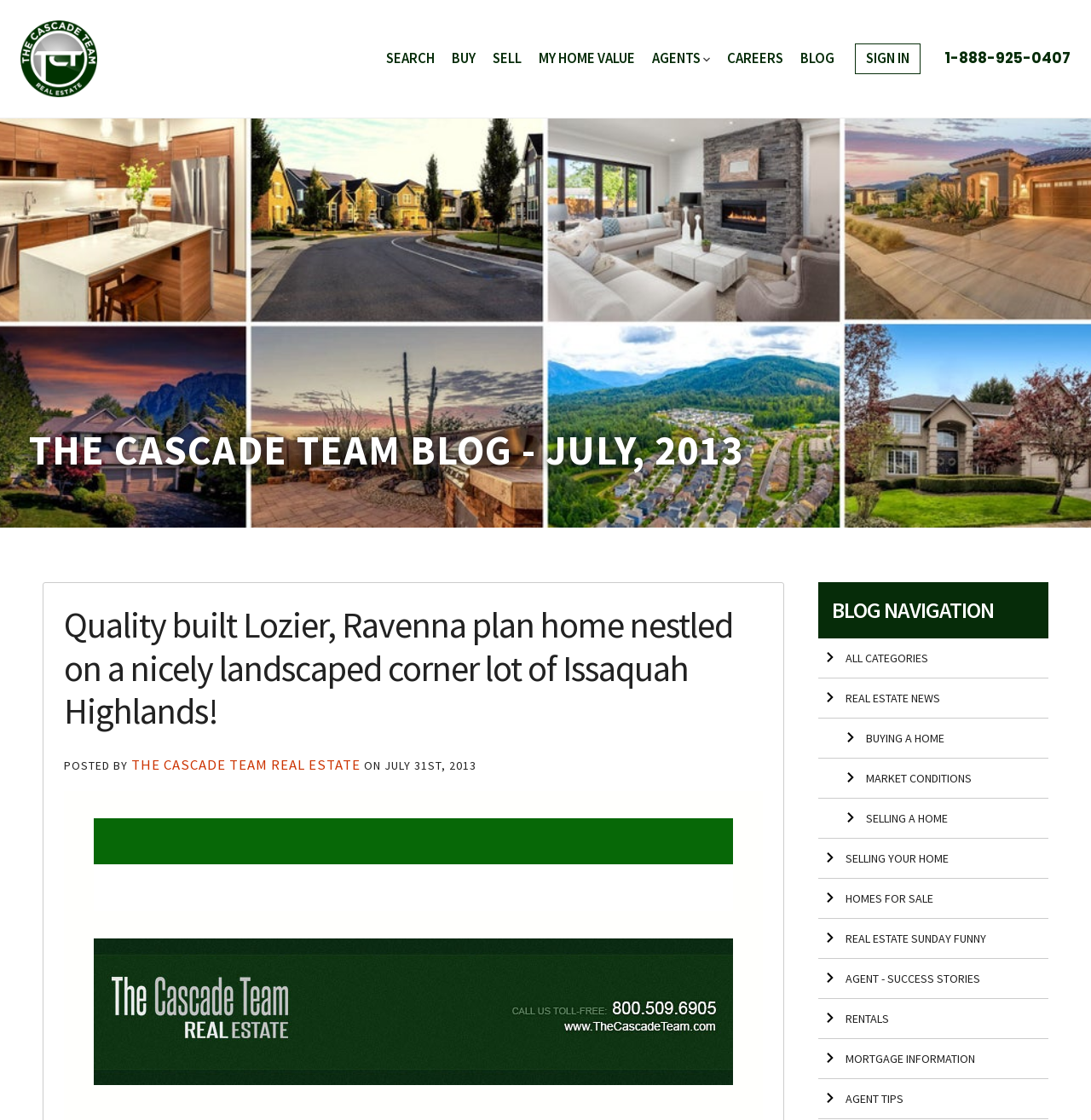How many navigation links are there?
Answer the question using a single word or phrase, according to the image.

7